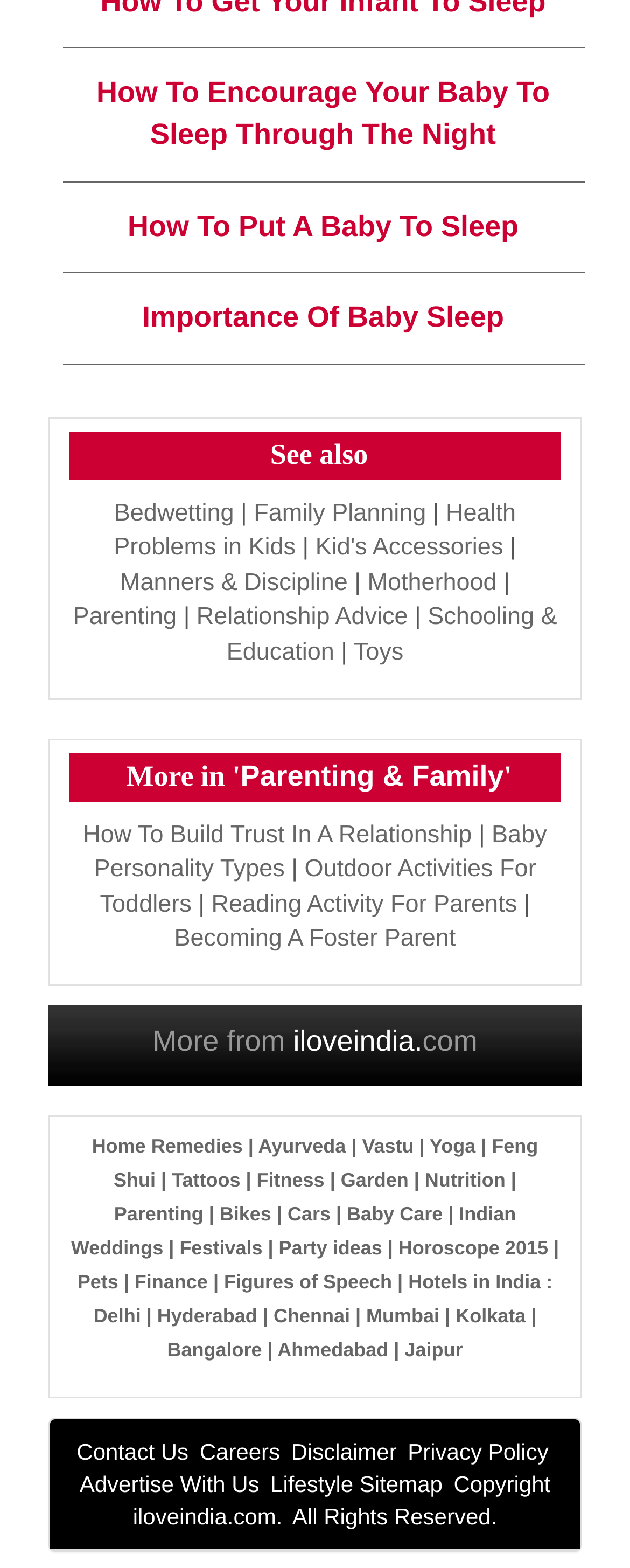What is the last link in the 'See also' section?
Kindly offer a detailed explanation using the data available in the image.

I looked at the 'See also' section and found the links 'Bedwetting', 'Family Planning', 'Health Problems in Kids', 'Kid's Accessories', and others. The last link in this section is 'Kid's Accessories'.